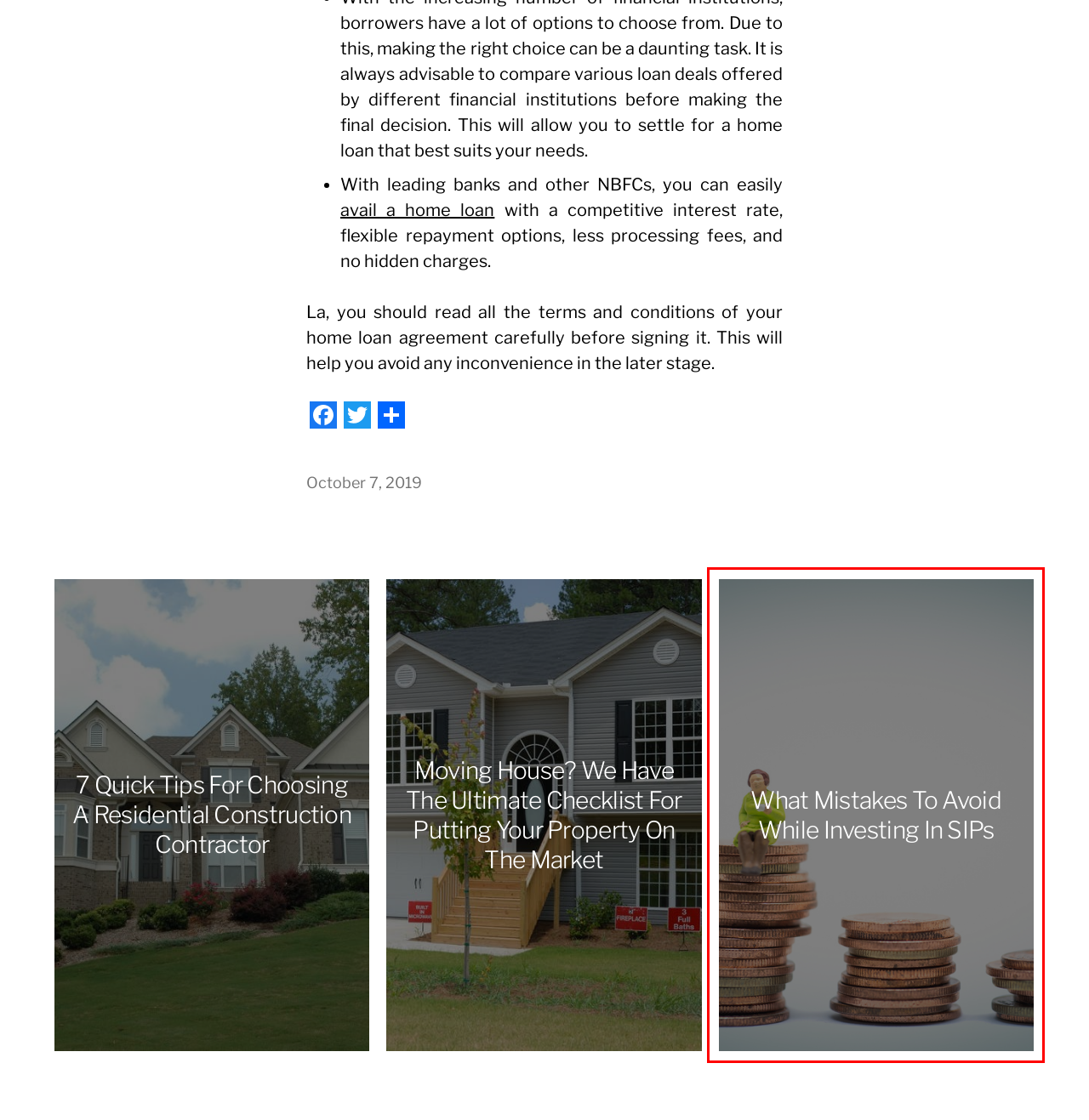Review the screenshot of a webpage that includes a red bounding box. Choose the most suitable webpage description that matches the new webpage after clicking the element within the red bounding box. Here are the candidates:
A. Banking
B. AddToAny - Share
C. Moving house? We have the ultimate checklist for putting your property on the market
D. Anders Norén
E. Real Estate
F. Advertising & Marketing
G. What Mistakes To Avoid While Investing In SIPs
H. 7 Quick Tips For Choosing A Residential Construction Contractor

G